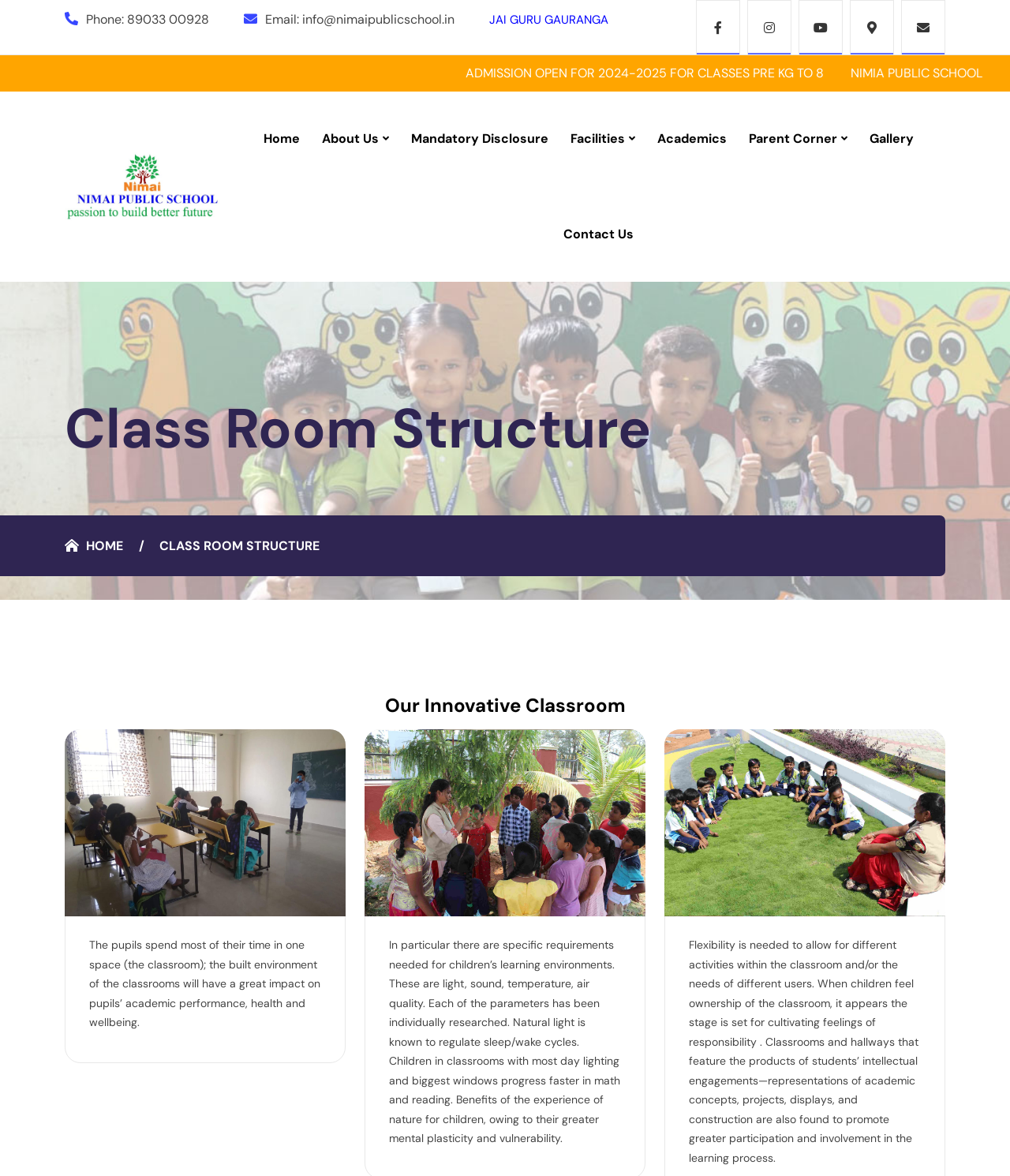What is the headline of the webpage?

Class Room Structure